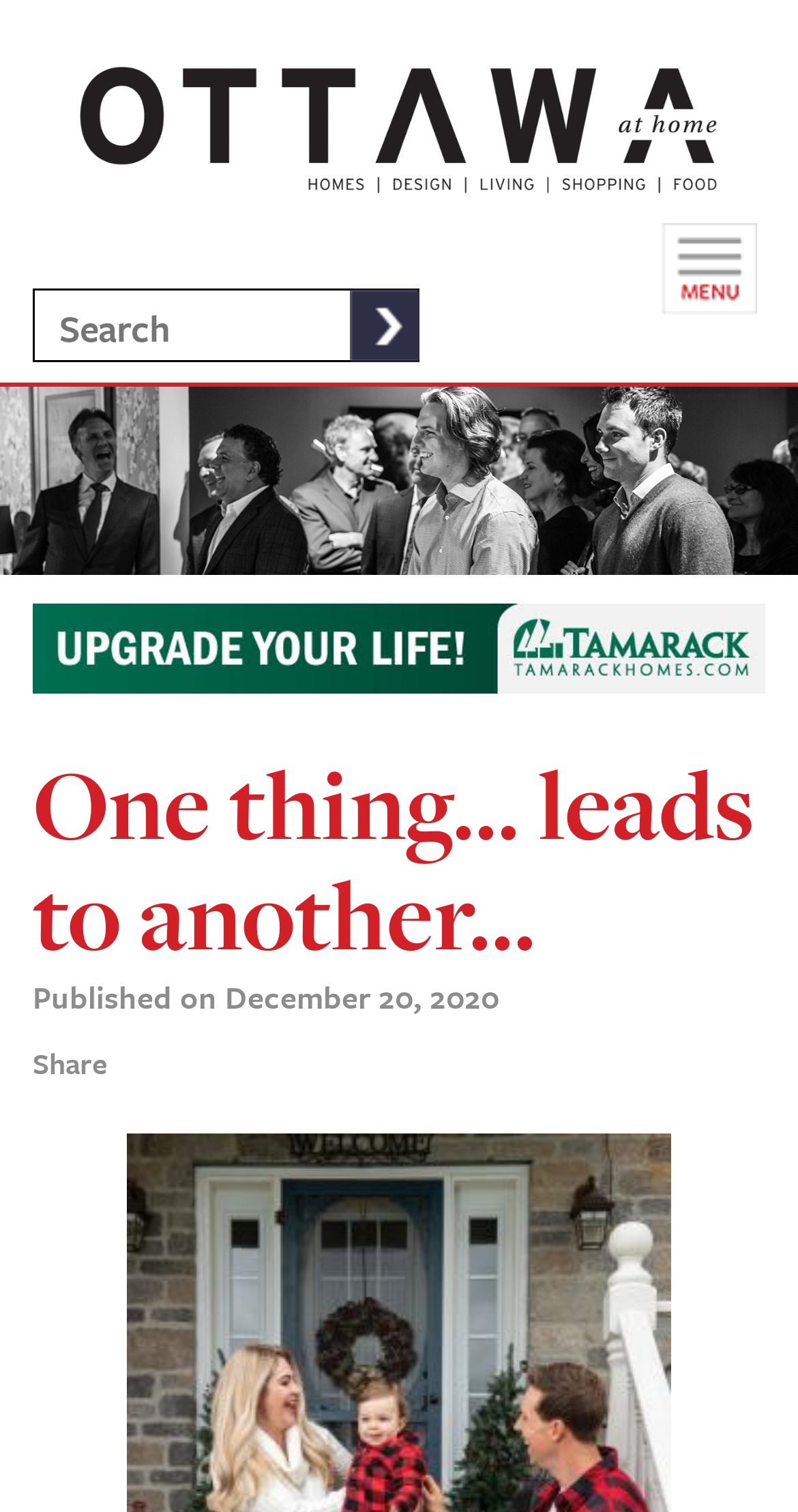How many links are at the top of the webpage?
Using the visual information, reply with a single word or short phrase.

3